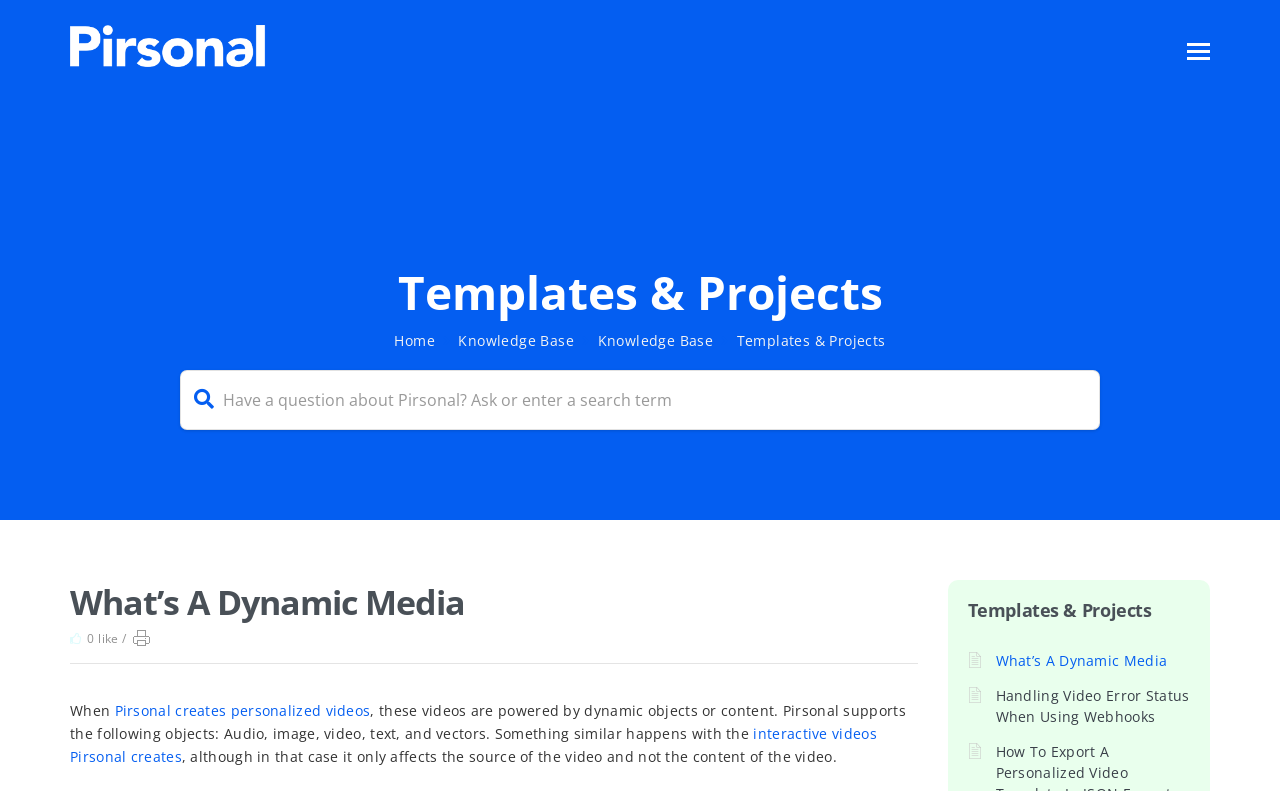Identify the bounding box coordinates of the region I need to click to complete this instruction: "Read more about 'Pirsonal creates personalized videos'".

[0.089, 0.886, 0.289, 0.91]